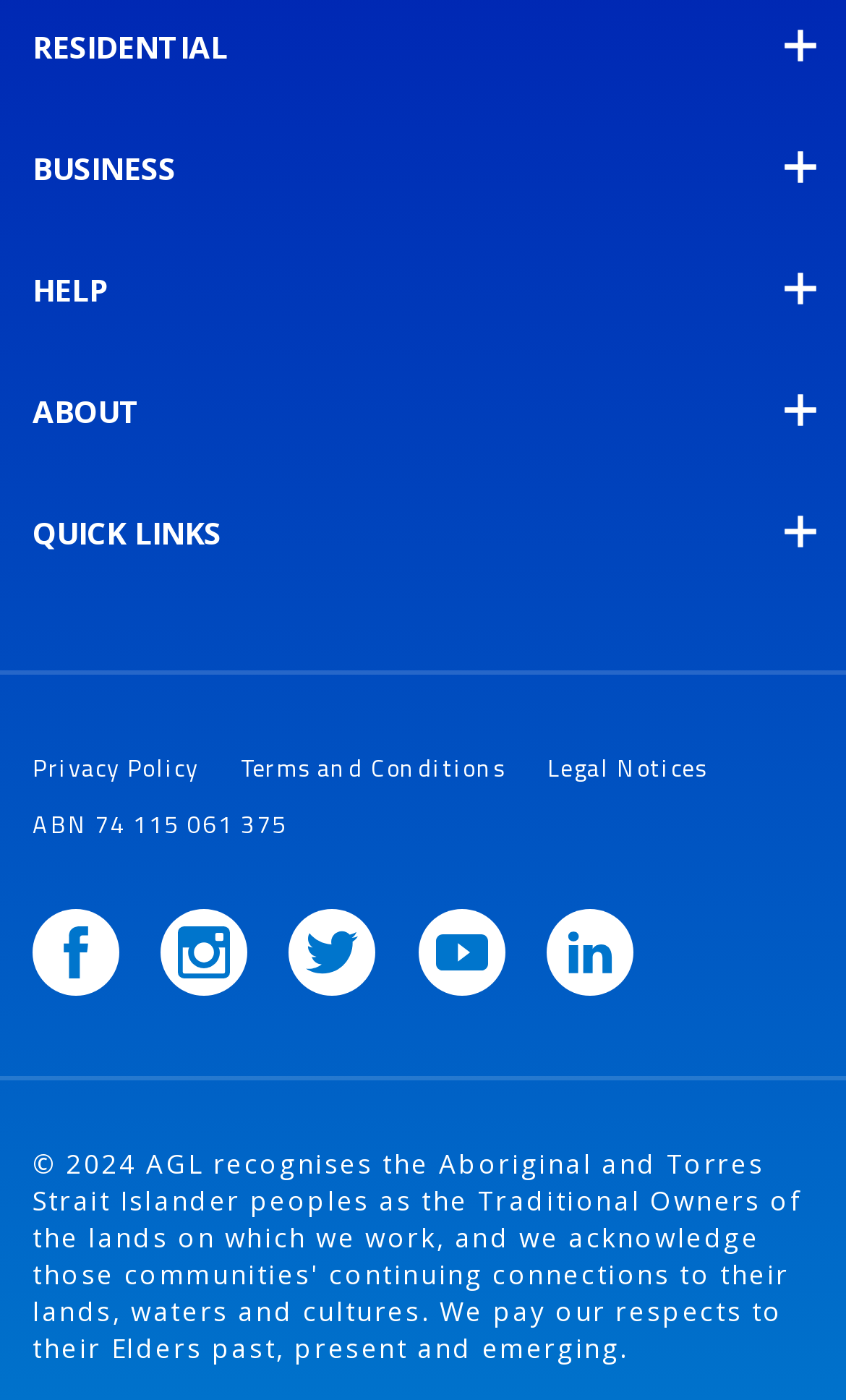Determine the bounding box coordinates of the section to be clicked to follow the instruction: "Open Facebook". The coordinates should be given as four float numbers between 0 and 1, formatted as [left, top, right, bottom].

[0.038, 0.649, 0.141, 0.711]